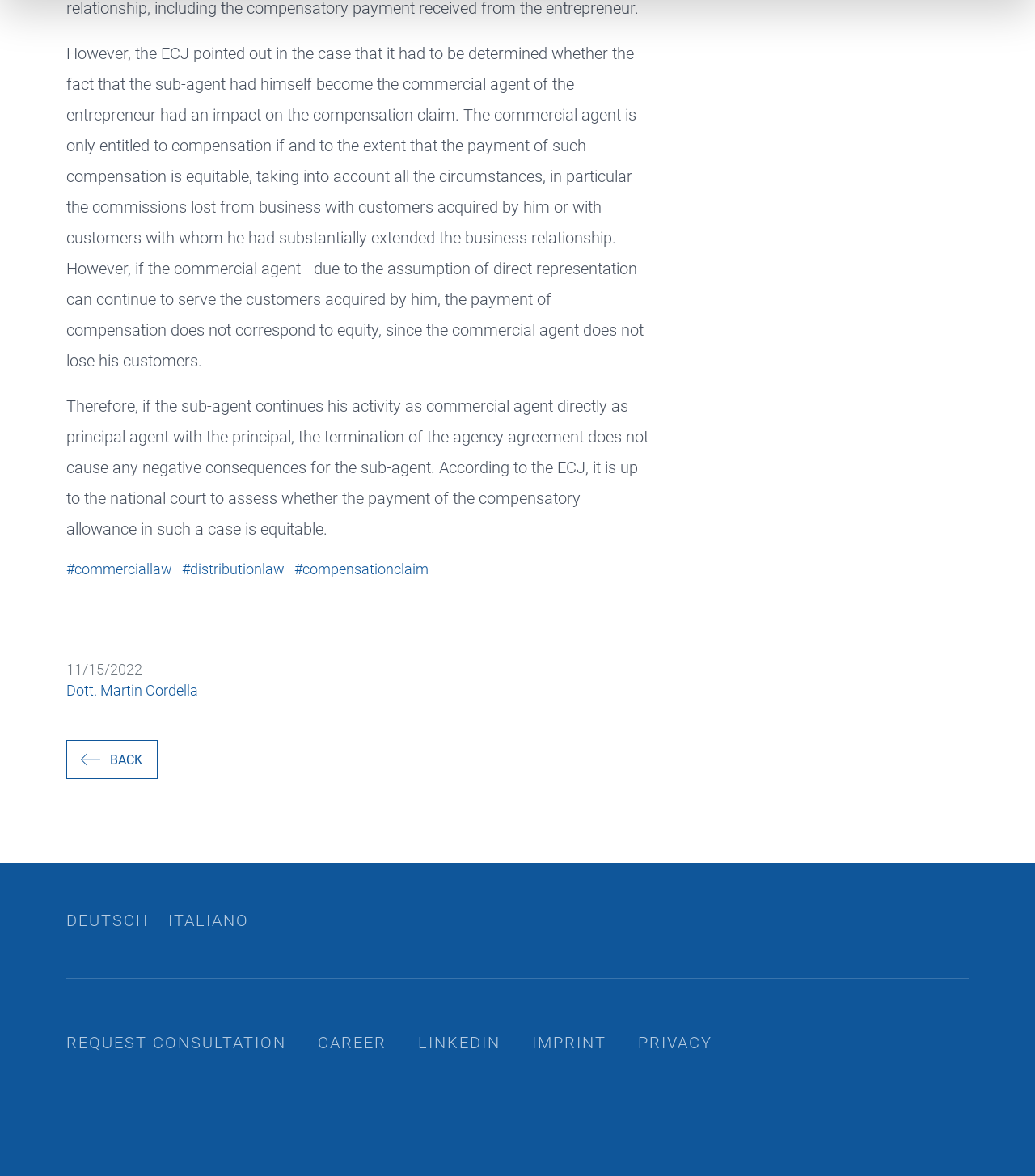Determine the bounding box for the UI element as described: "Request consultation". The coordinates should be represented as four float numbers between 0 and 1, formatted as [left, top, right, bottom].

[0.064, 0.879, 0.277, 0.895]